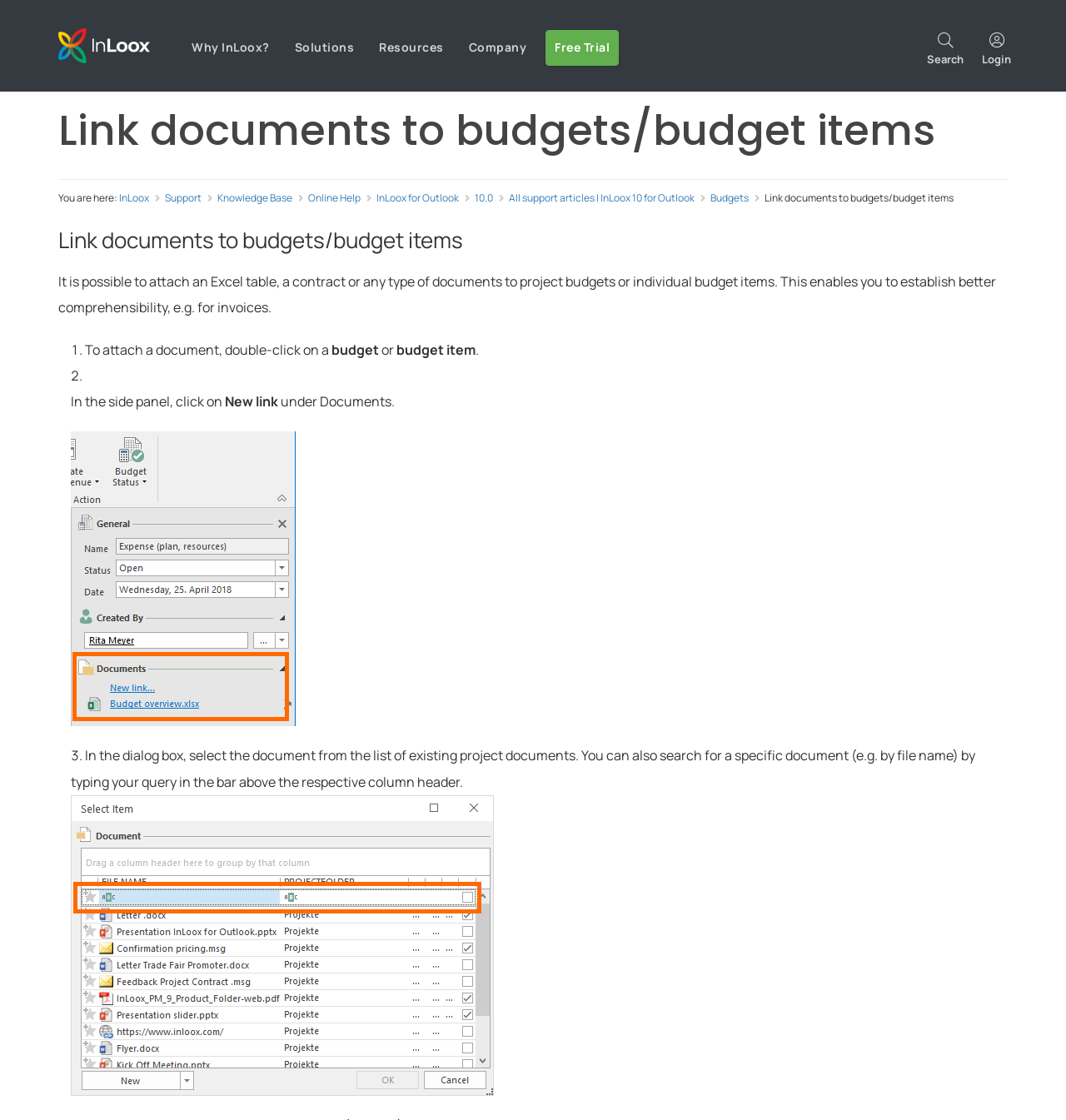Please indicate the bounding box coordinates of the element's region to be clicked to achieve the instruction: "Click the 'Share This Story, Choose Your Platform!' heading". Provide the coordinates as four float numbers between 0 and 1, i.e., [left, top, right, bottom].

None